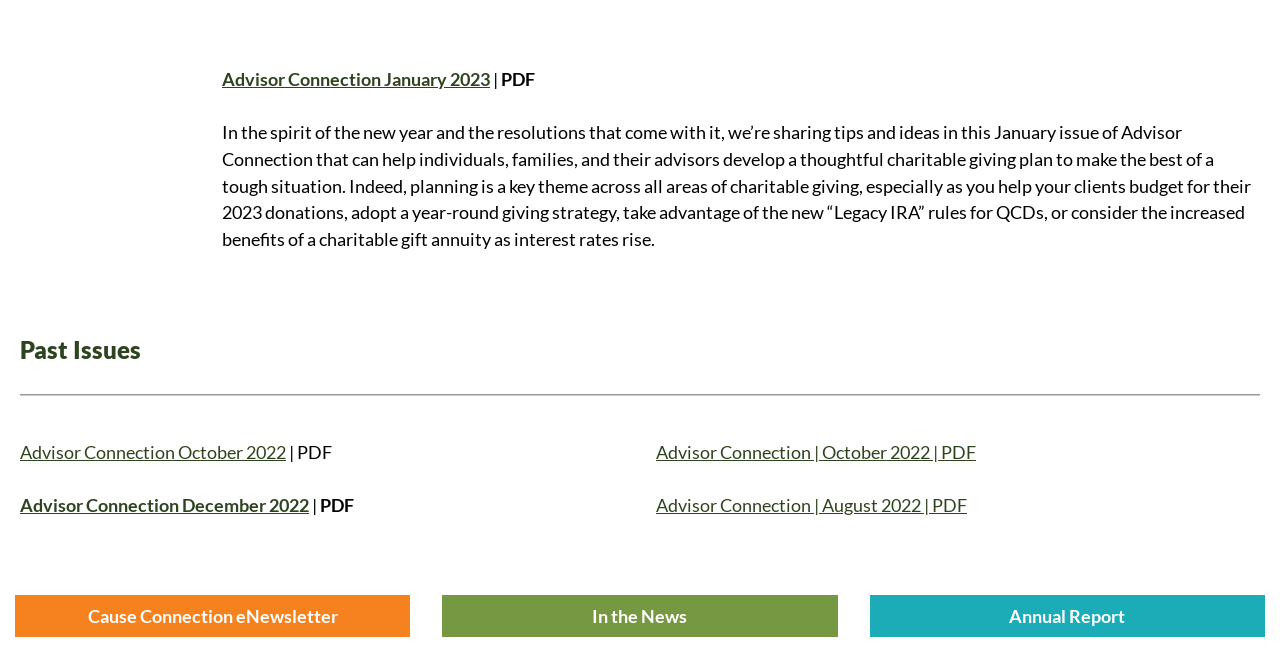Identify the bounding box coordinates of the area that should be clicked in order to complete the given instruction: "download PDF". The bounding box coordinates should be four float numbers between 0 and 1, i.e., [left, top, right, bottom].

[0.391, 0.102, 0.418, 0.135]